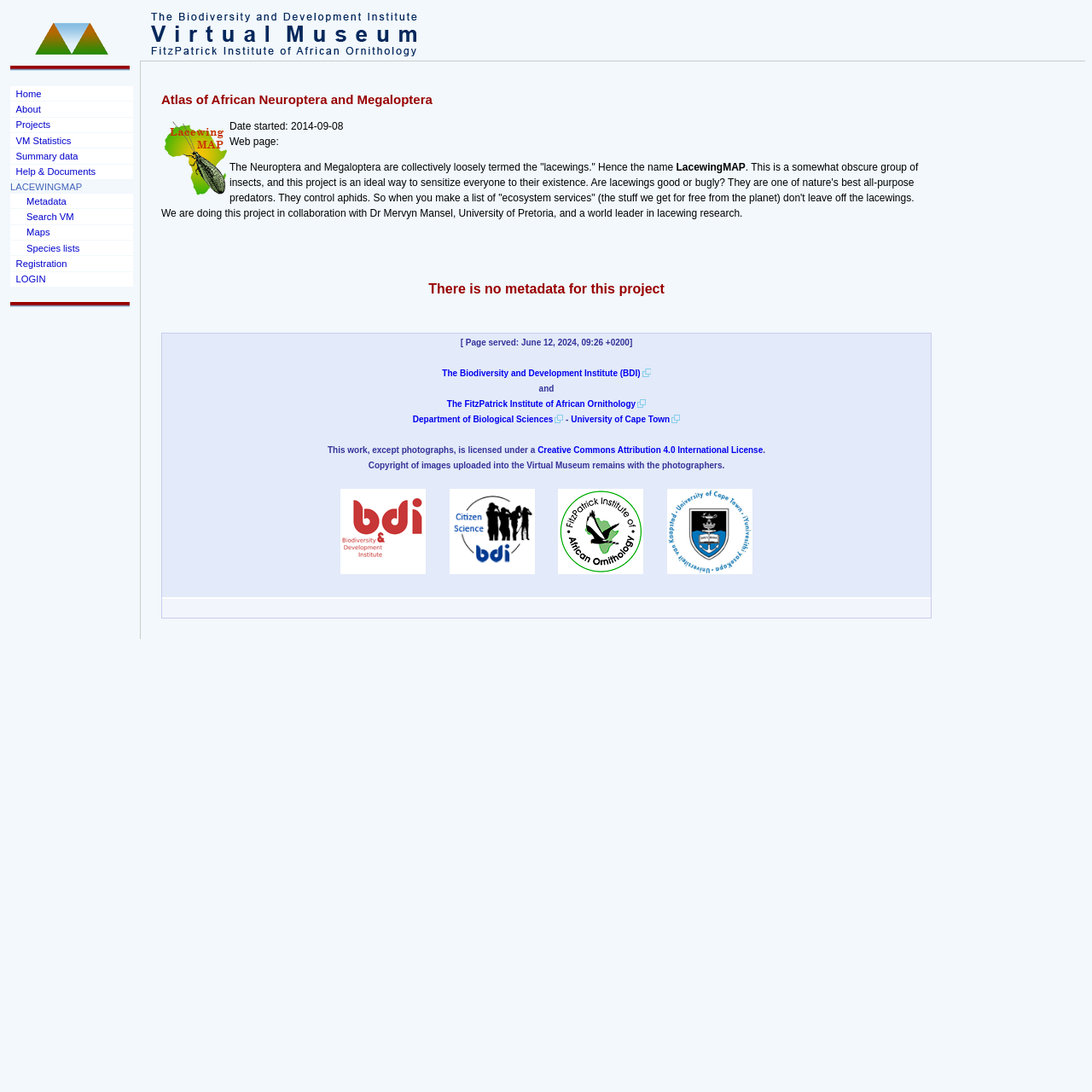Identify the bounding box coordinates of the specific part of the webpage to click to complete this instruction: "View the project details".

[0.148, 0.085, 0.853, 0.099]